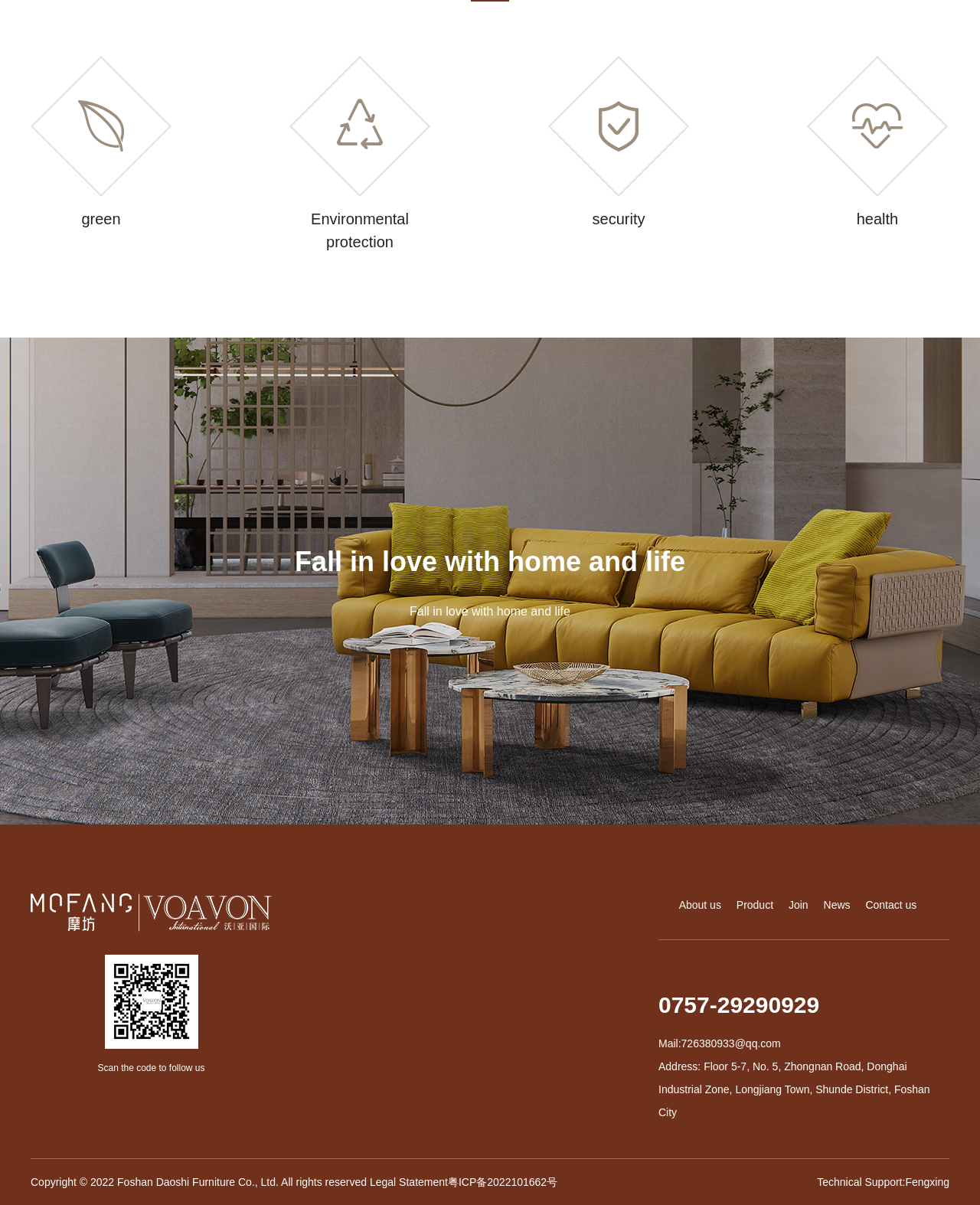Can you identify the bounding box coordinates of the clickable region needed to carry out this instruction: 'Get in touch with us'? The coordinates should be four float numbers within the range of 0 to 1, stated as [left, top, right, bottom].

[0.883, 0.746, 0.935, 0.756]